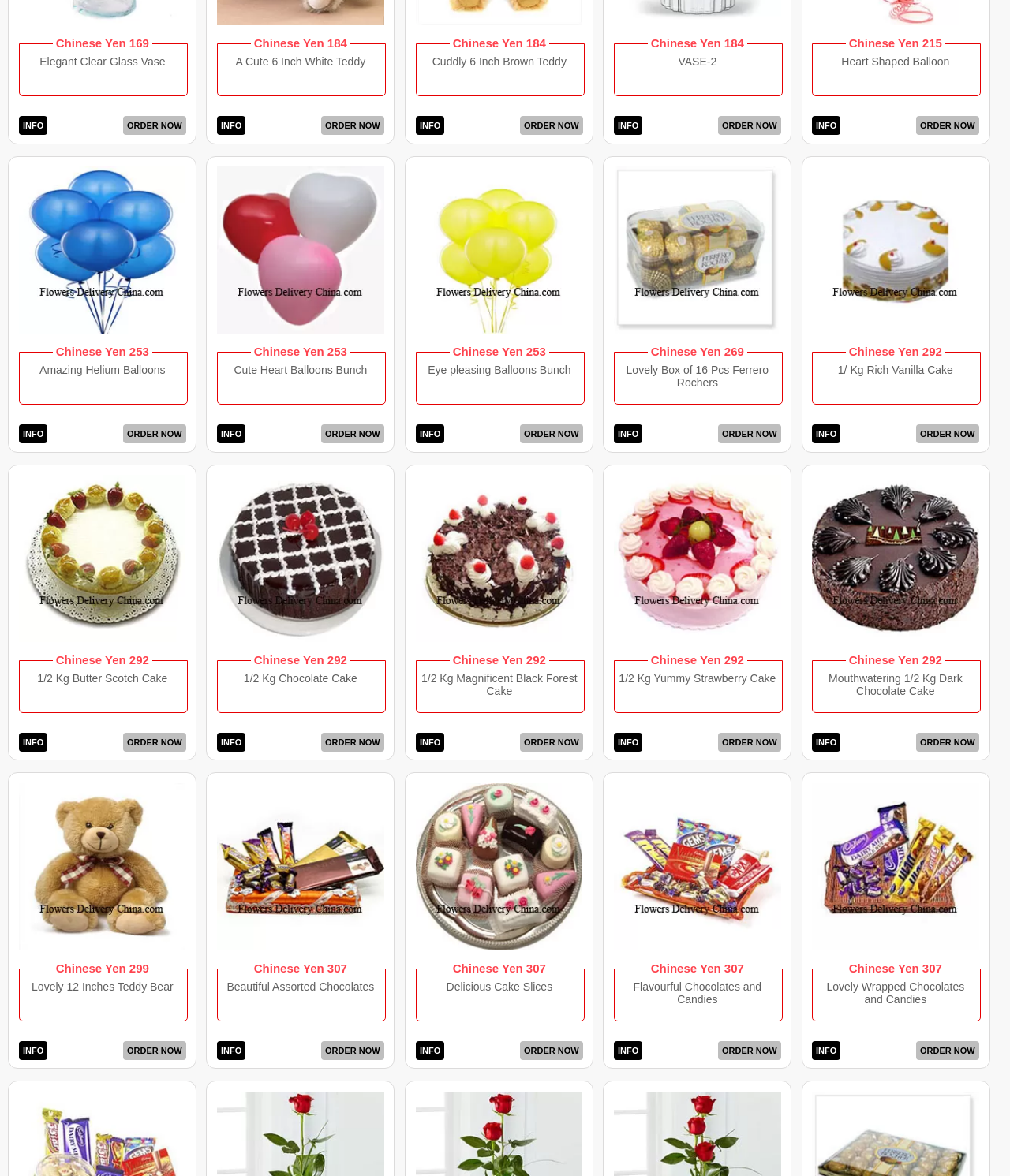Identify the bounding box coordinates for the UI element described as: "Article MT216". The coordinates should be provided as four floats between 0 and 1: [left, top, right, bottom].

None